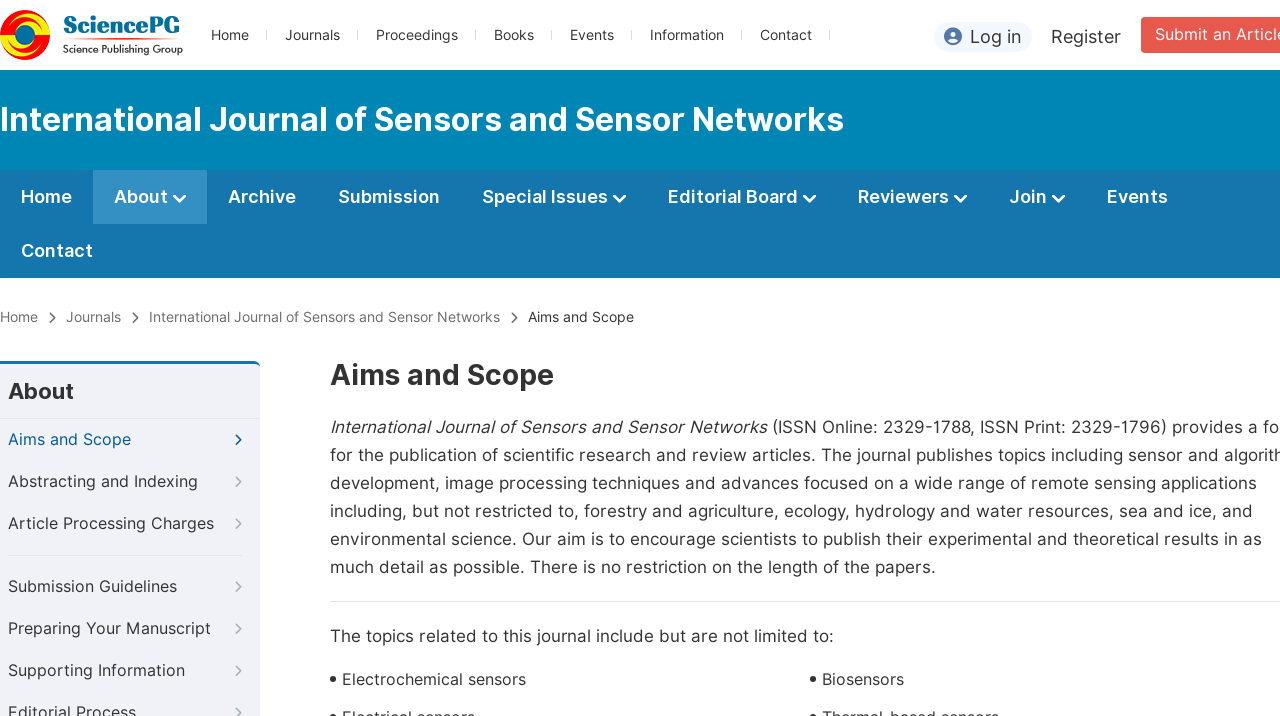Identify the bounding box coordinates for the element you need to click to achieve the following task: "Log in to the system". Provide the bounding box coordinates as four float numbers between 0 and 1, in the form [left, top, right, bottom].

[0.73, 0.031, 0.806, 0.073]